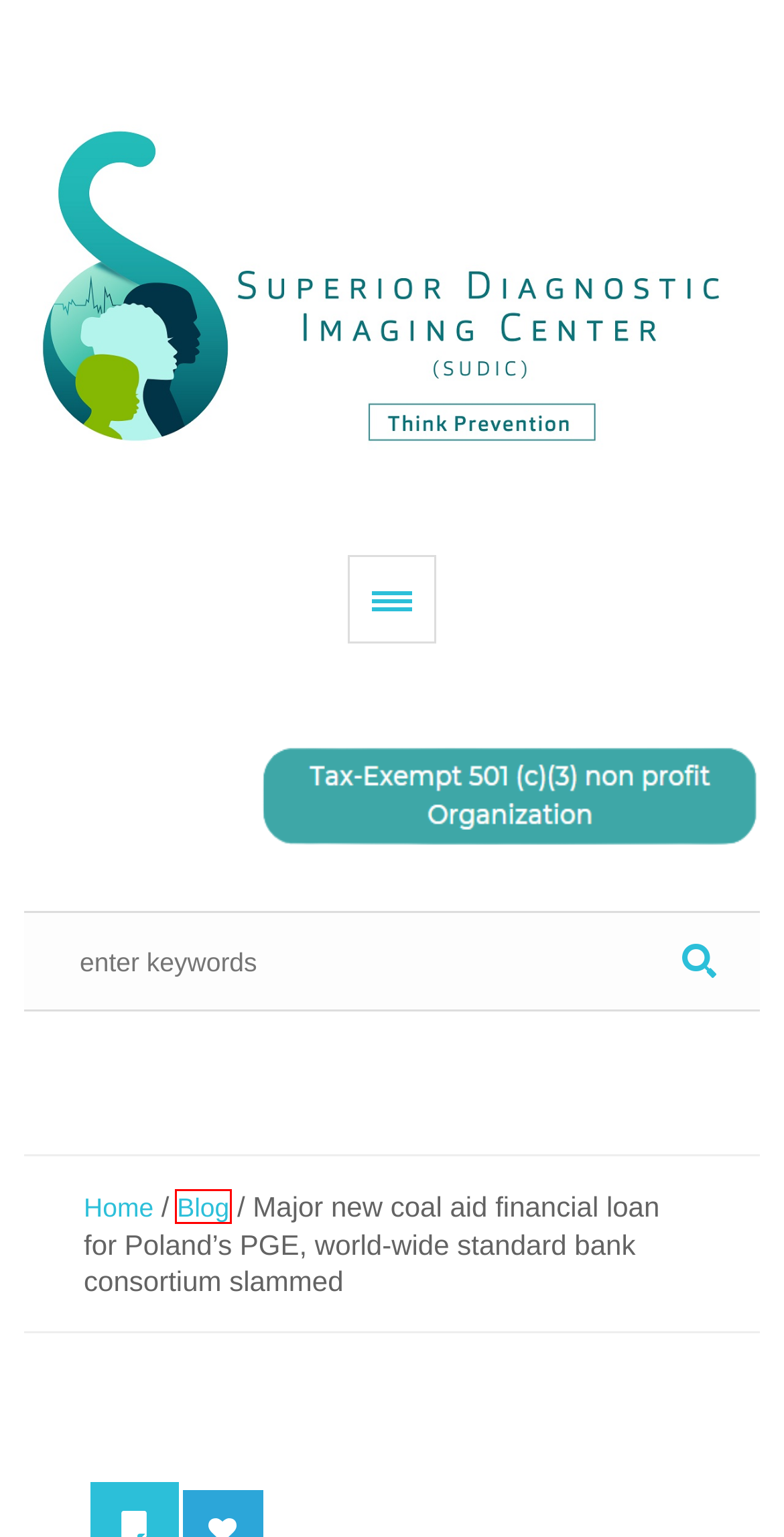You are looking at a webpage screenshot with a red bounding box around an element. Pick the description that best matches the new webpage after interacting with the element in the red bounding box. The possible descriptions are:
A. Superior Diagnostic Imaging Center
B. Home - Superior Diagnostics Imaging Center
C. October | 2014 | Superior Diagnostic Imaging Center
D. November | 2018 | Superior Diagnostic Imaging Center
E. January | 2014 | Superior Diagnostic Imaging Center
F. October | 2017 | Superior Diagnostic Imaging Center
G. April | 2017 | Superior Diagnostic Imaging Center
H. Blog | Superior Diagnostic Imaging Center

H